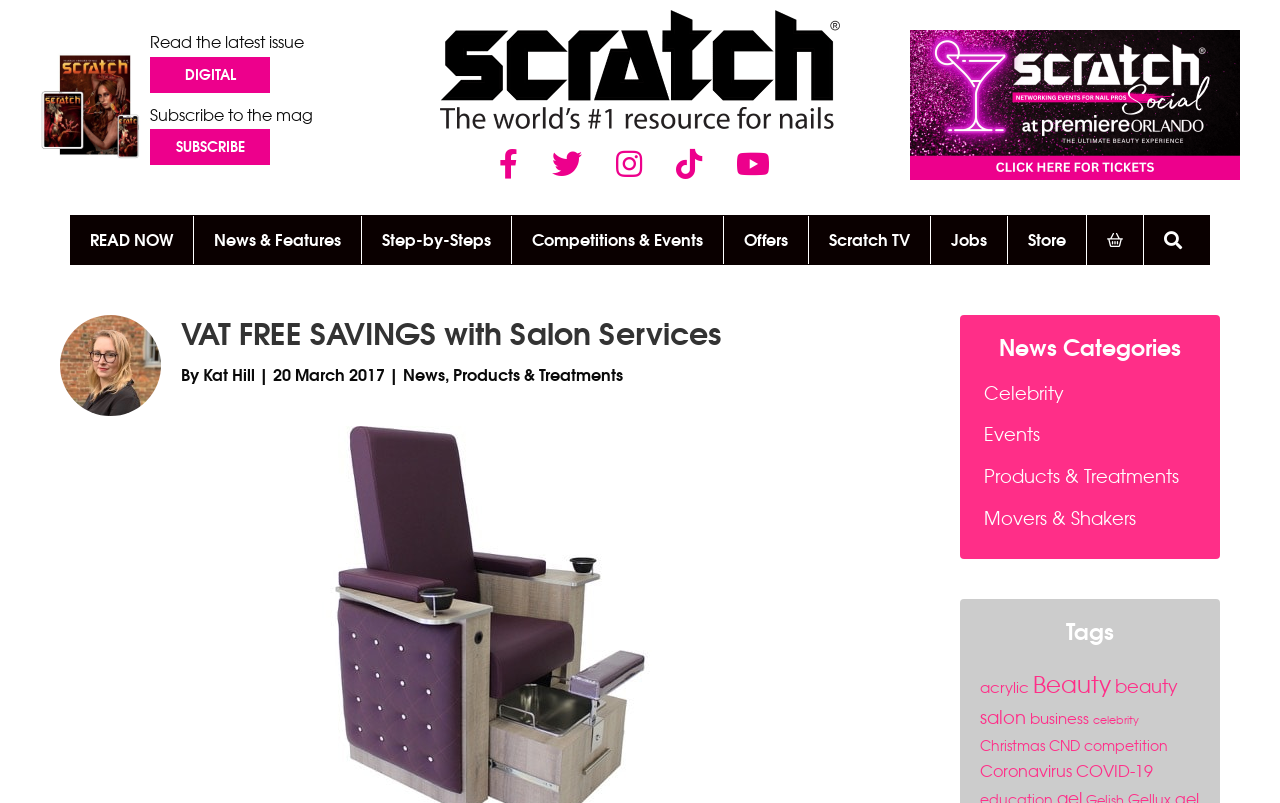Based on the element description: "News & Features", identify the UI element and provide its bounding box coordinates. Use four float numbers between 0 and 1, [left, top, right, bottom].

[0.152, 0.269, 0.282, 0.329]